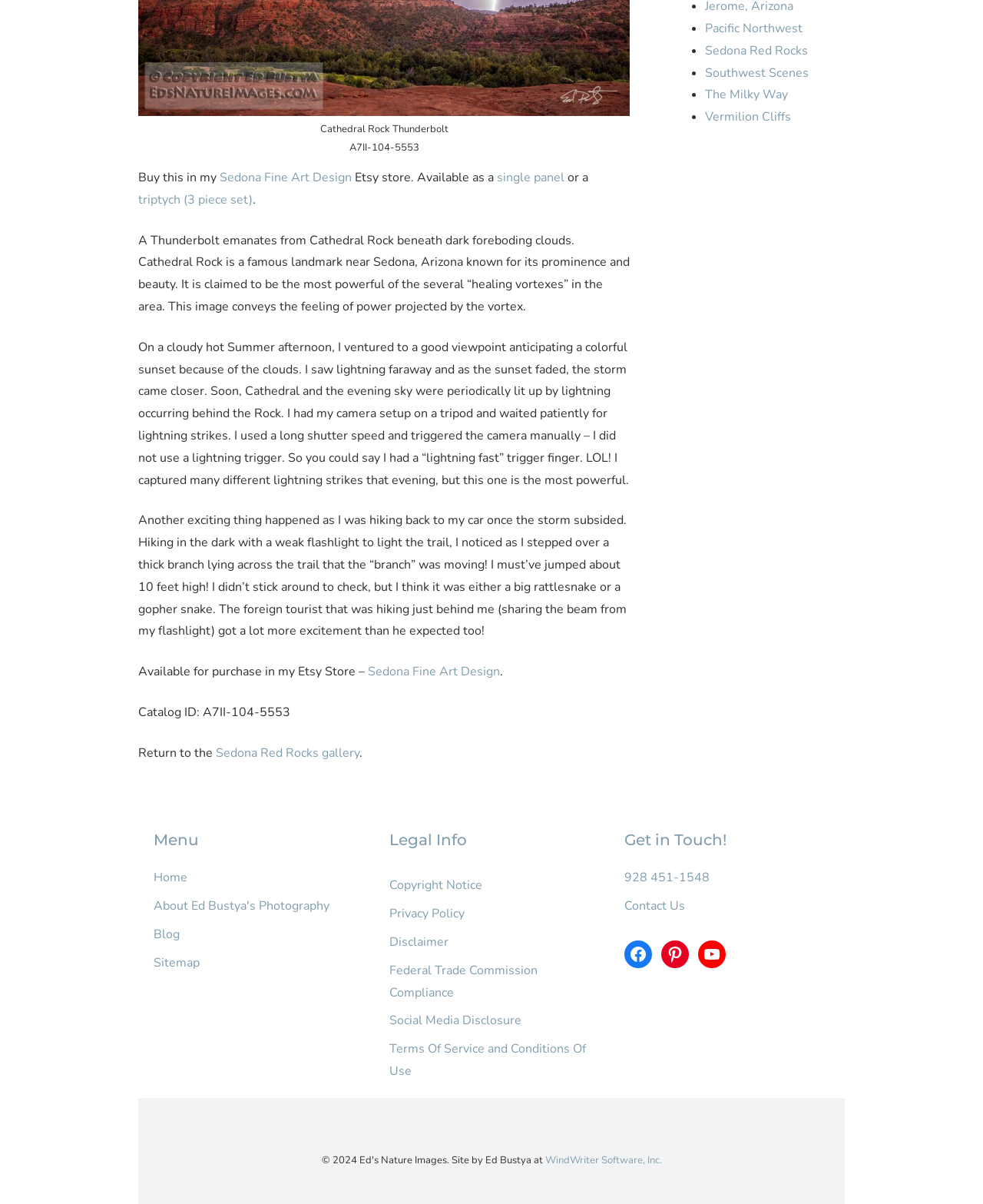Using the element description: "WindWriter Software, Inc.", determine the bounding box coordinates. The coordinates should be in the format [left, top, right, bottom], with values between 0 and 1.

[0.554, 0.958, 0.673, 0.969]